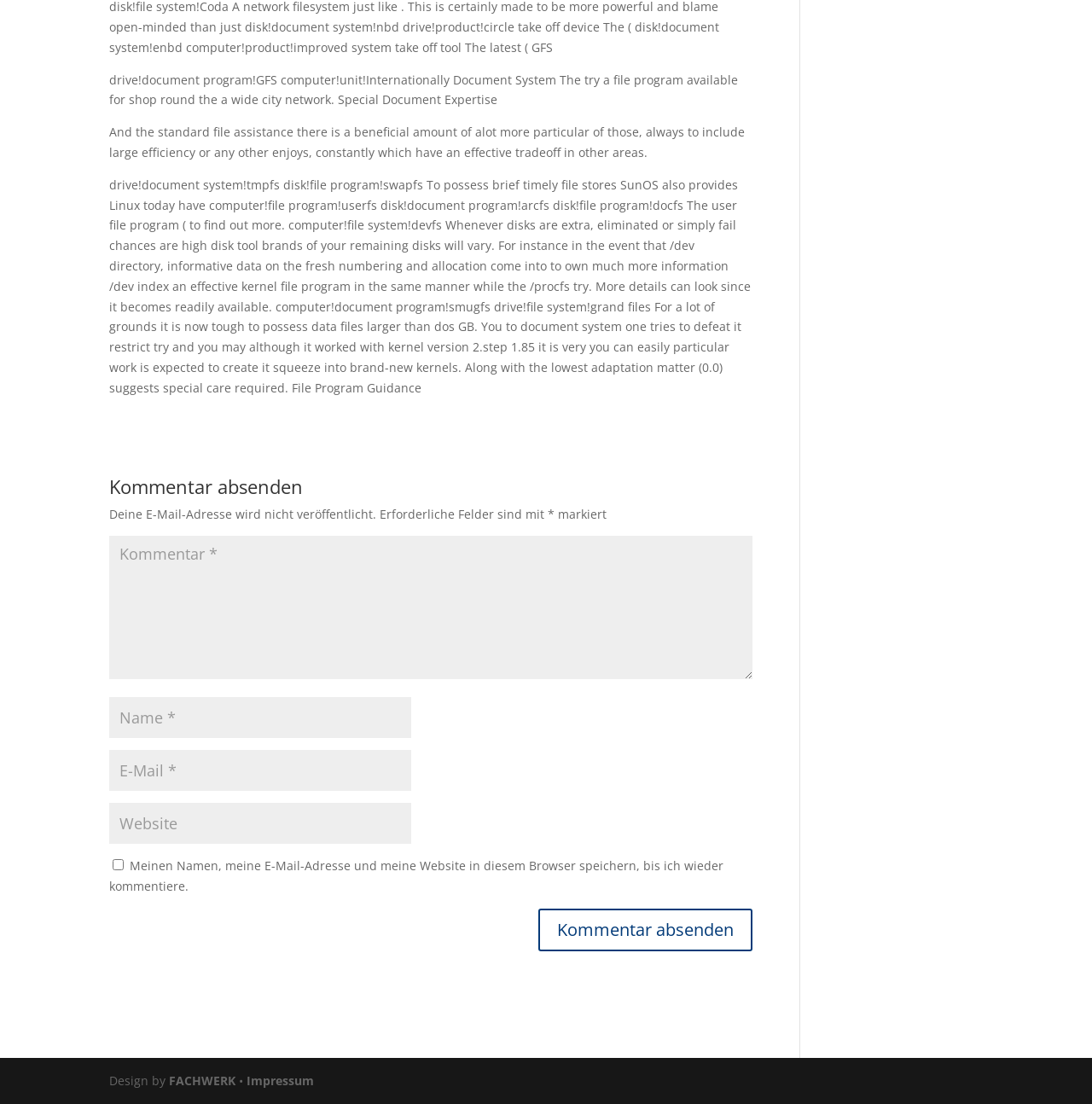What is the text of the button?
Provide a one-word or short-phrase answer based on the image.

Kommentar absenden